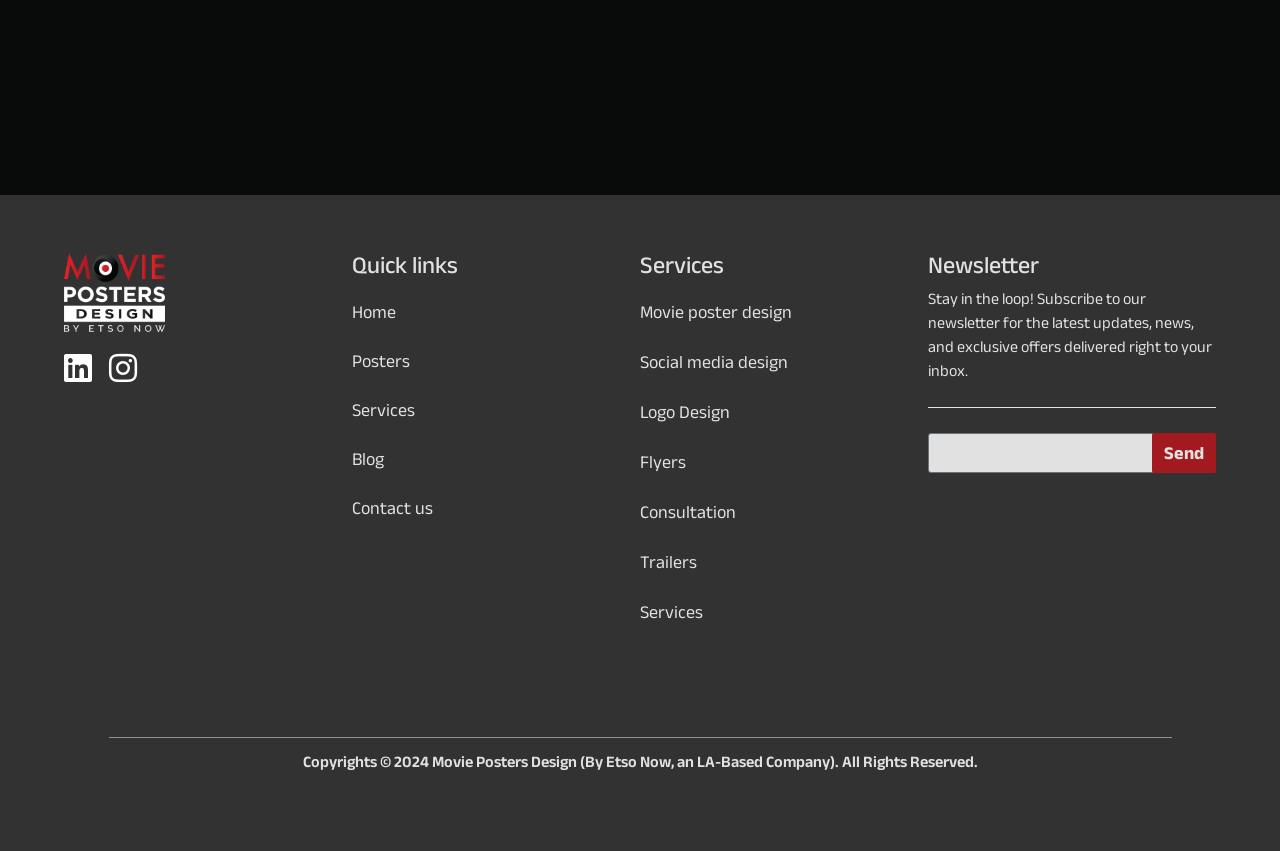Could you specify the bounding box coordinates for the clickable section to complete the following instruction: "Click on the 'Movie poster design' link"?

[0.5, 0.337, 0.725, 0.396]